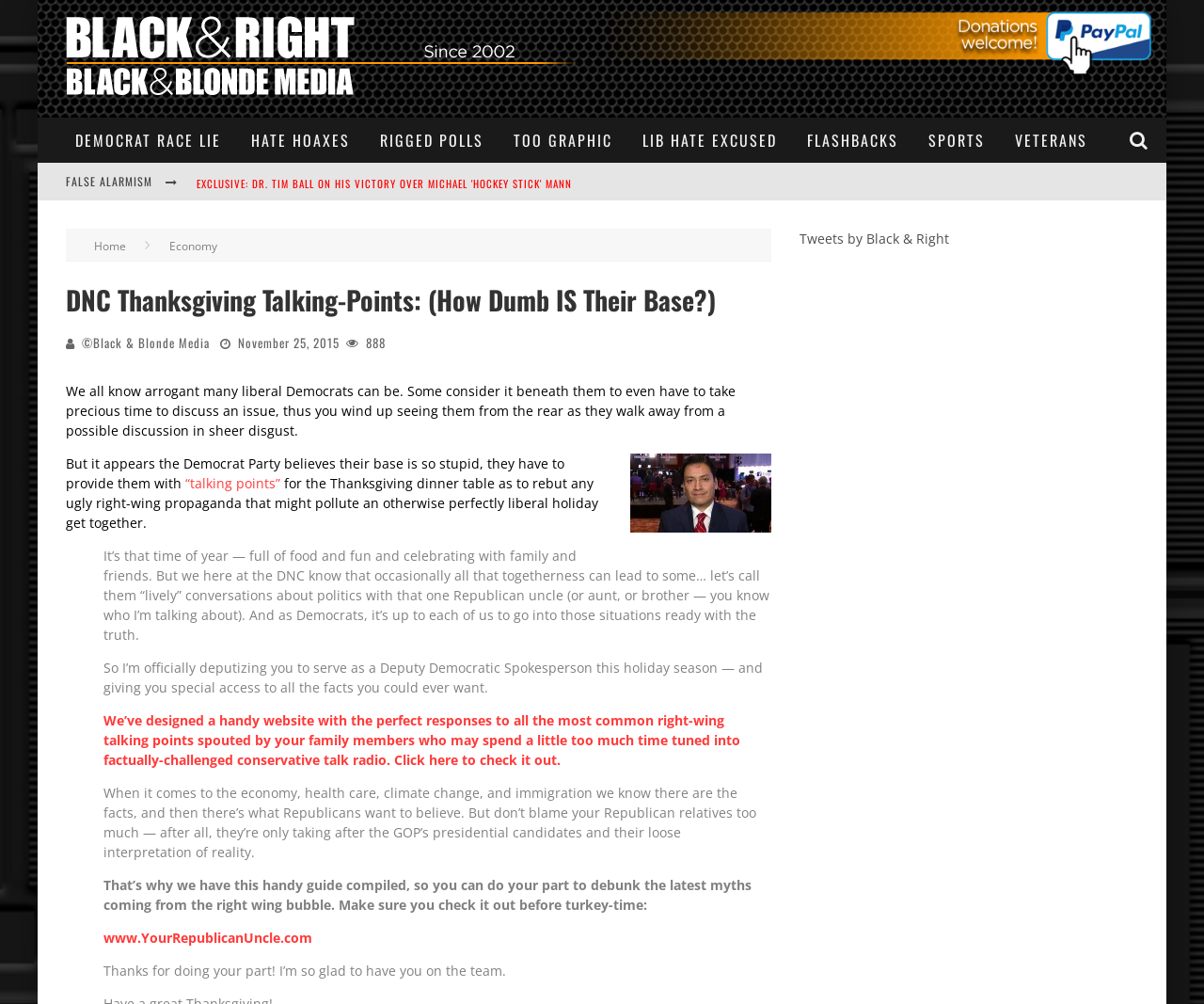Calculate the bounding box coordinates of the UI element given the description: "Faq".

None